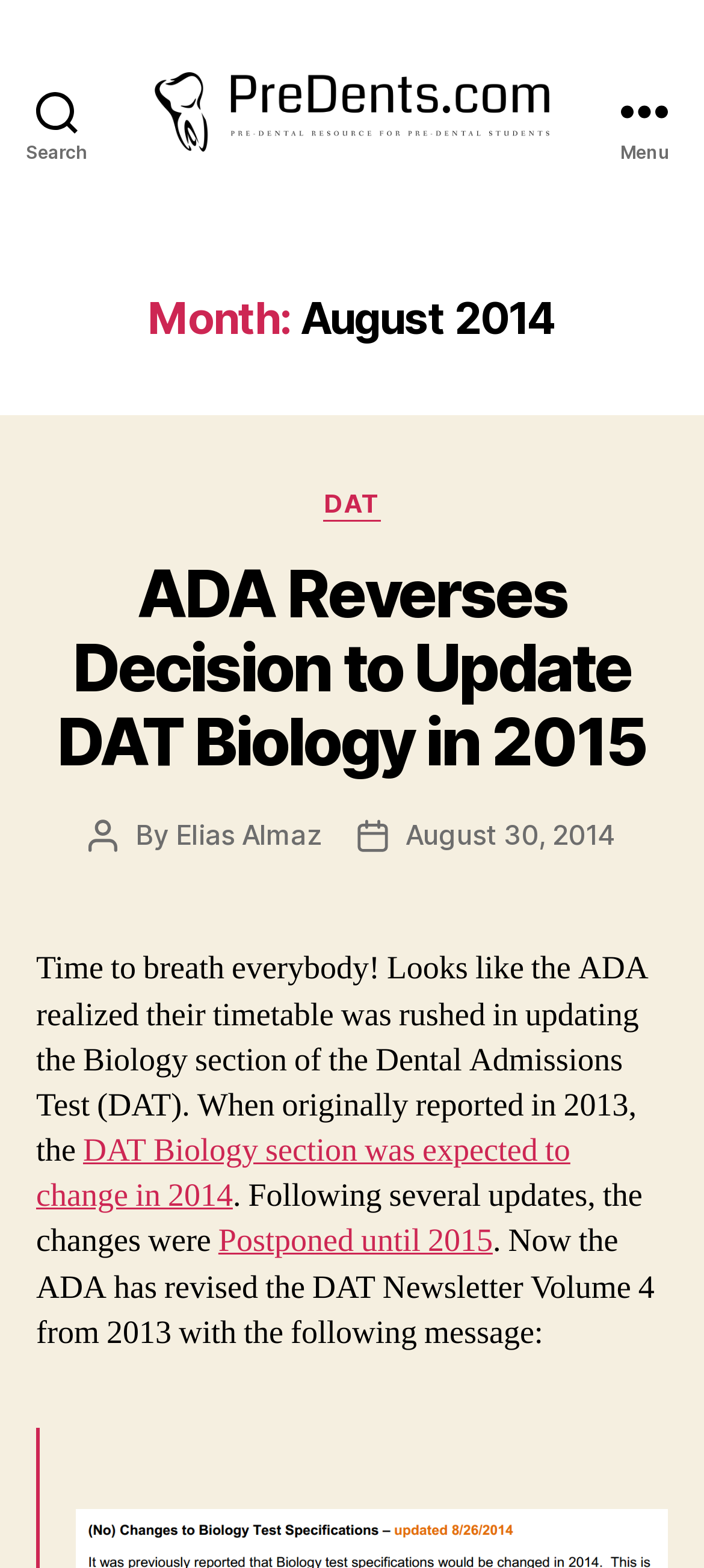Can you identify the bounding box coordinates of the clickable region needed to carry out this instruction: 'Visit PreDents.com homepage'? The coordinates should be four float numbers within the range of 0 to 1, stated as [left, top, right, bottom].

[0.206, 0.036, 0.794, 0.105]